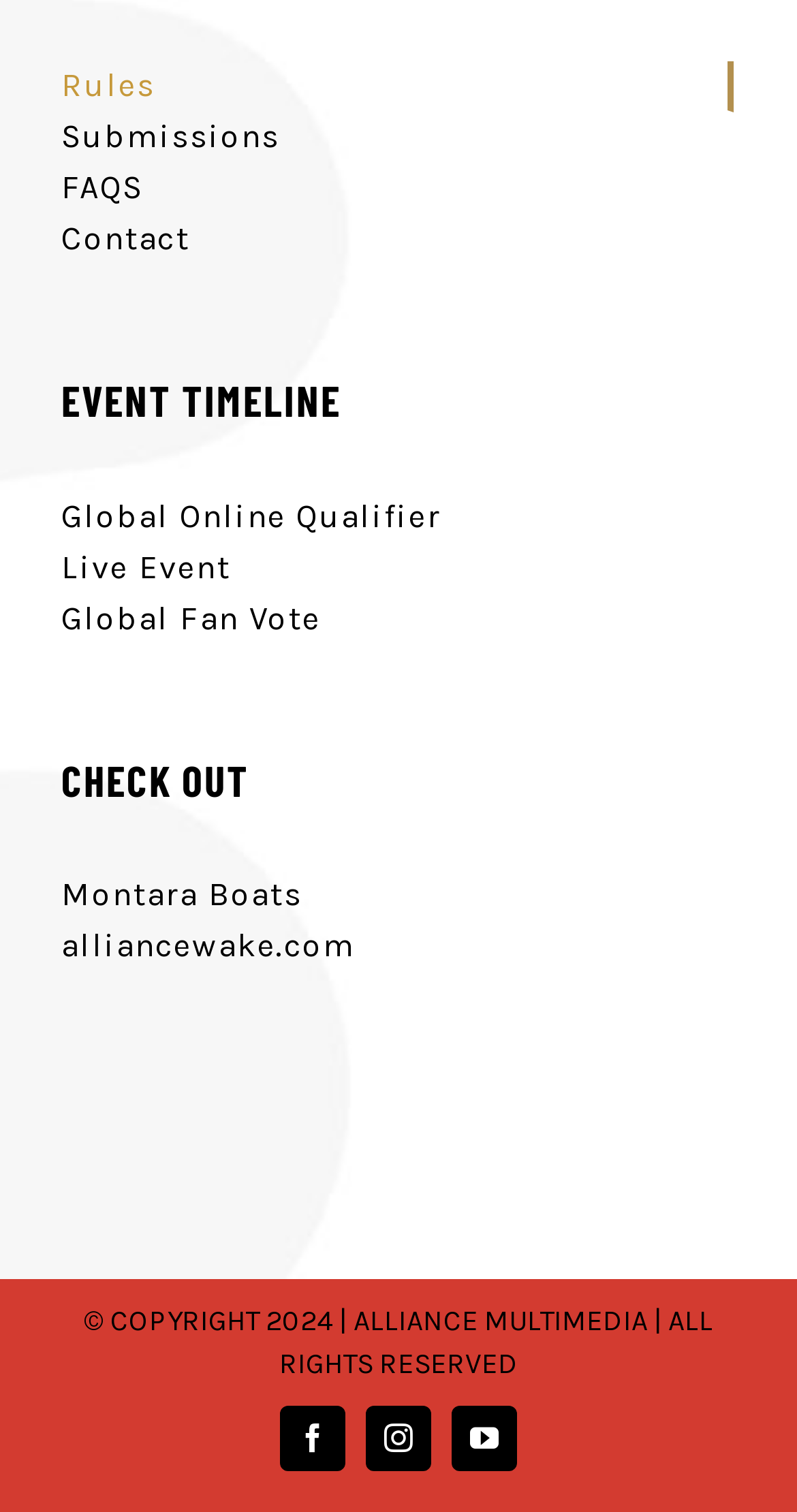Could you specify the bounding box coordinates for the clickable section to complete the following instruction: "Check out Live Event"?

[0.077, 0.359, 0.921, 0.393]